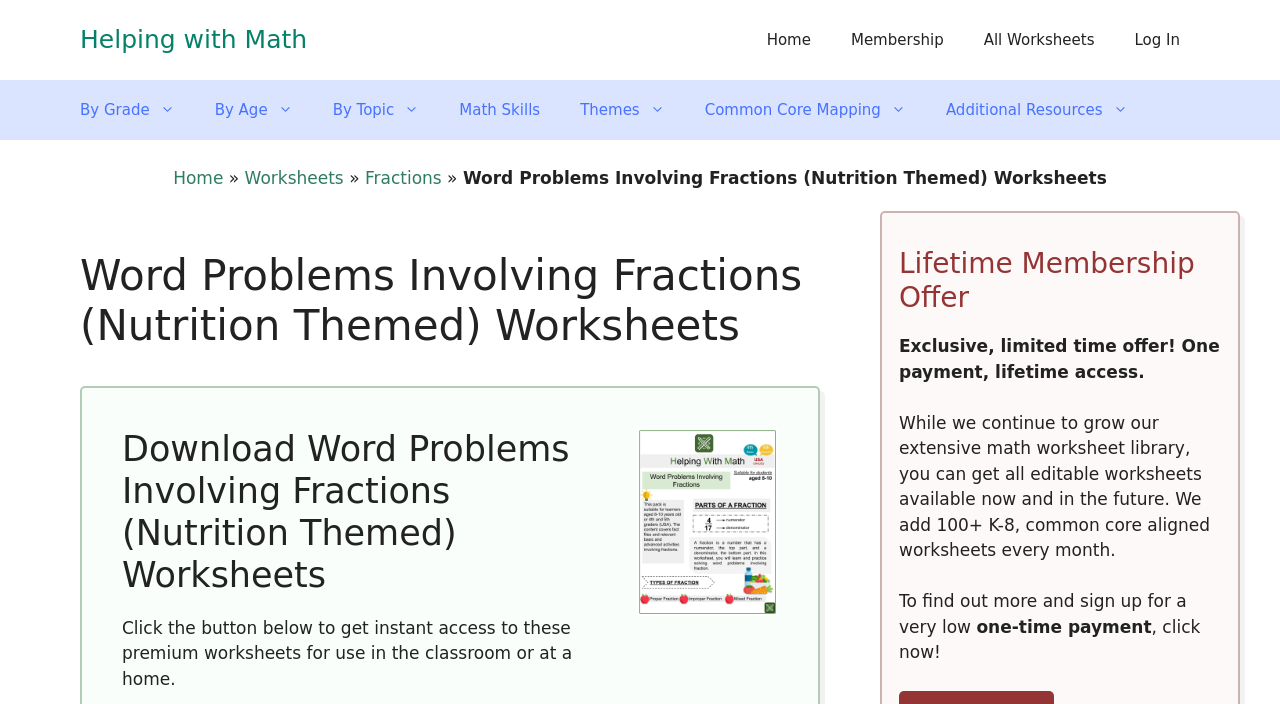What is the age range of the students targeted by these worksheets?
Answer with a single word or phrase, using the screenshot for reference.

8-10 years